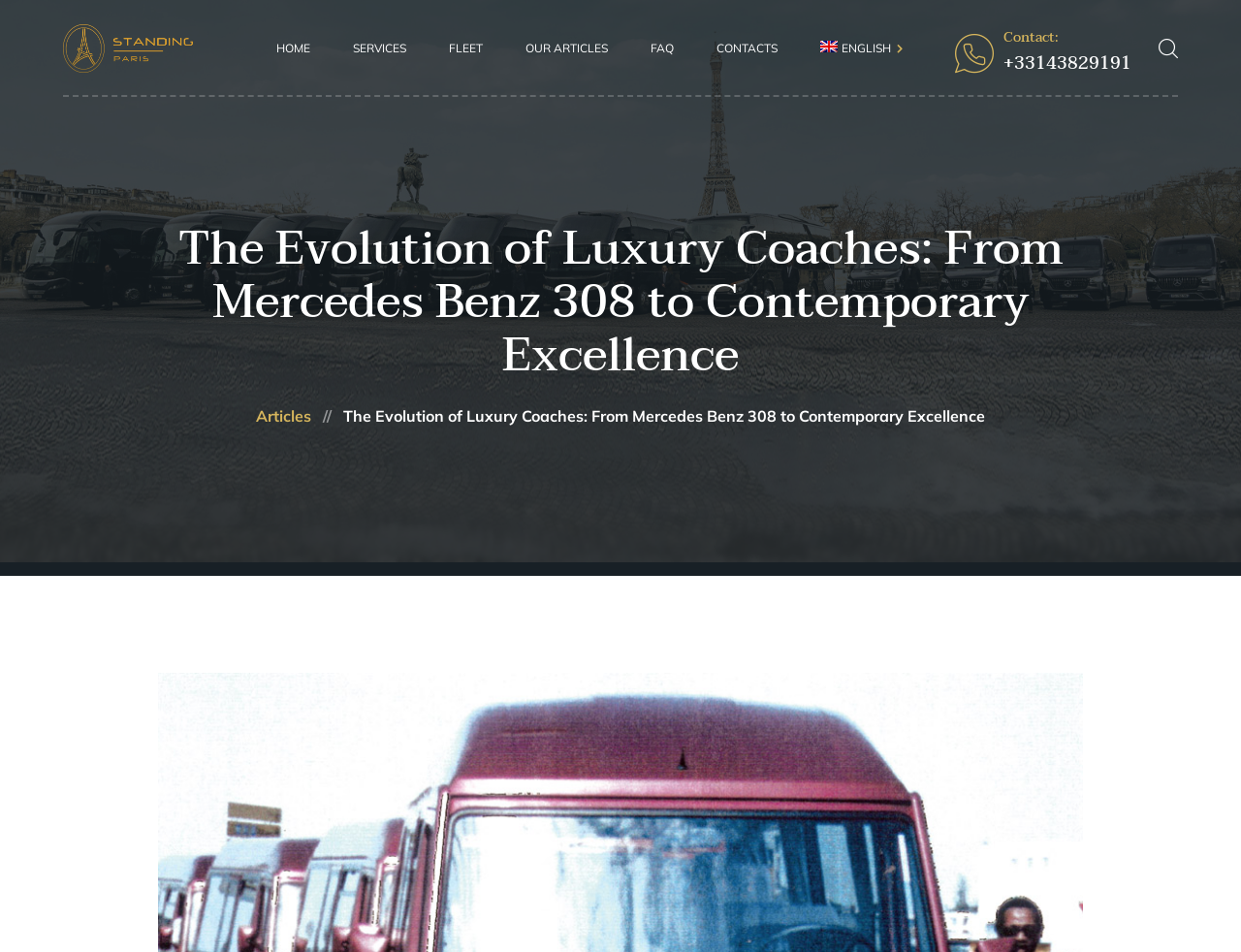Show me the bounding box coordinates of the clickable region to achieve the task as per the instruction: "read articles".

[0.206, 0.426, 0.251, 0.447]